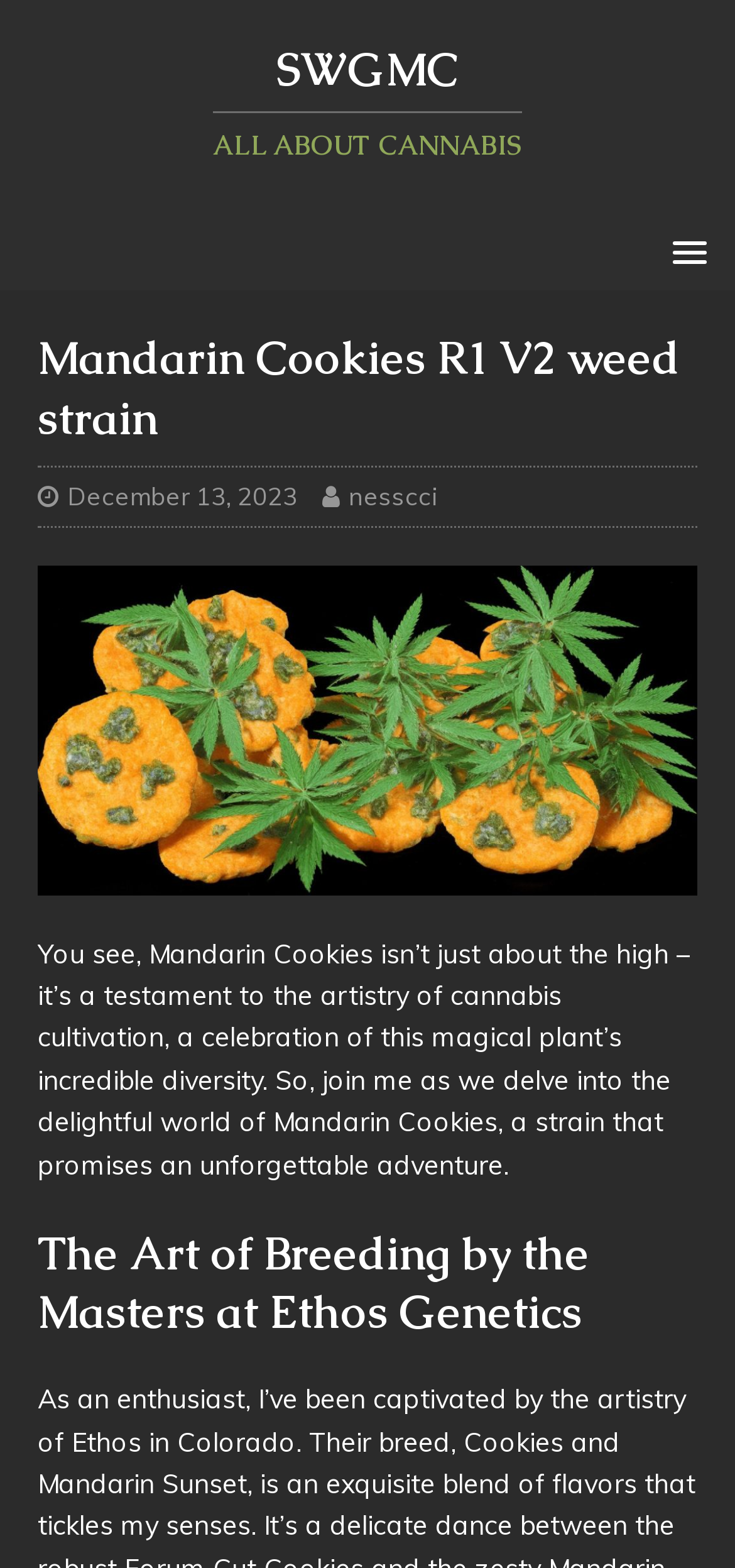Find the bounding box of the web element that fits this description: "December 13, 2023".

[0.092, 0.306, 0.405, 0.326]